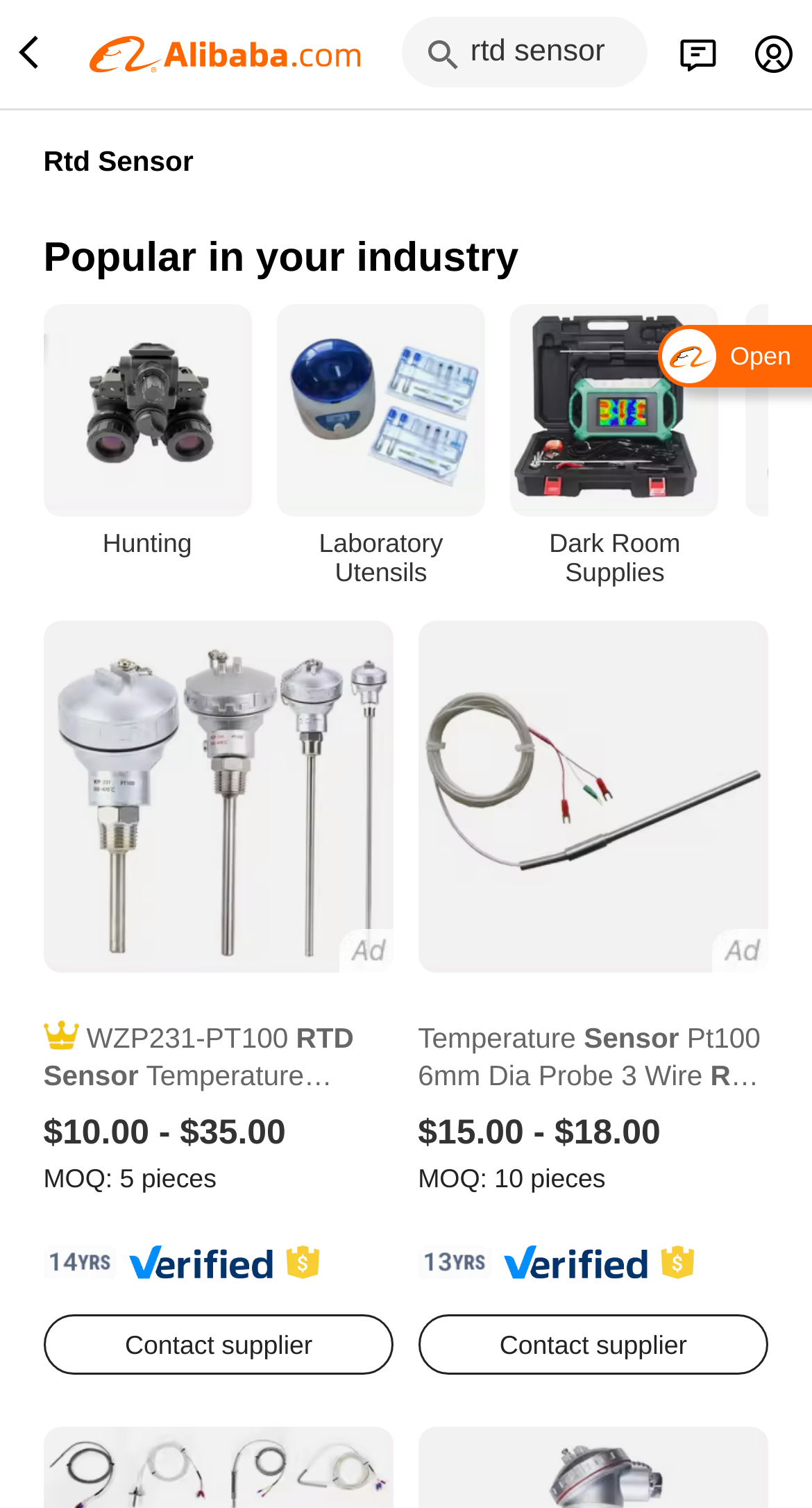Identify the bounding box coordinates of the region that should be clicked to execute the following instruction: "Search for rtd sensor".

[0.579, 0.019, 0.752, 0.05]